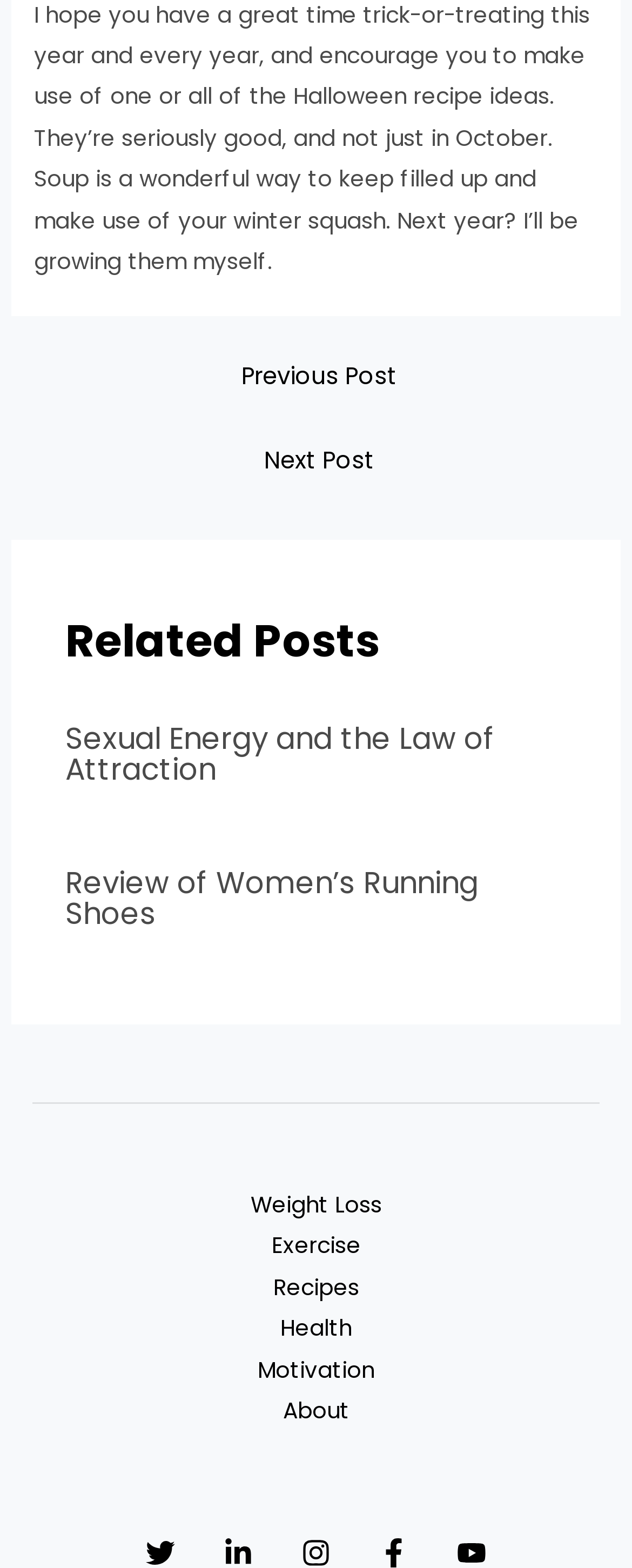What is the title of the first related post?
Using the information from the image, give a concise answer in one word or a short phrase.

Sexual Energy and the Law of Attraction